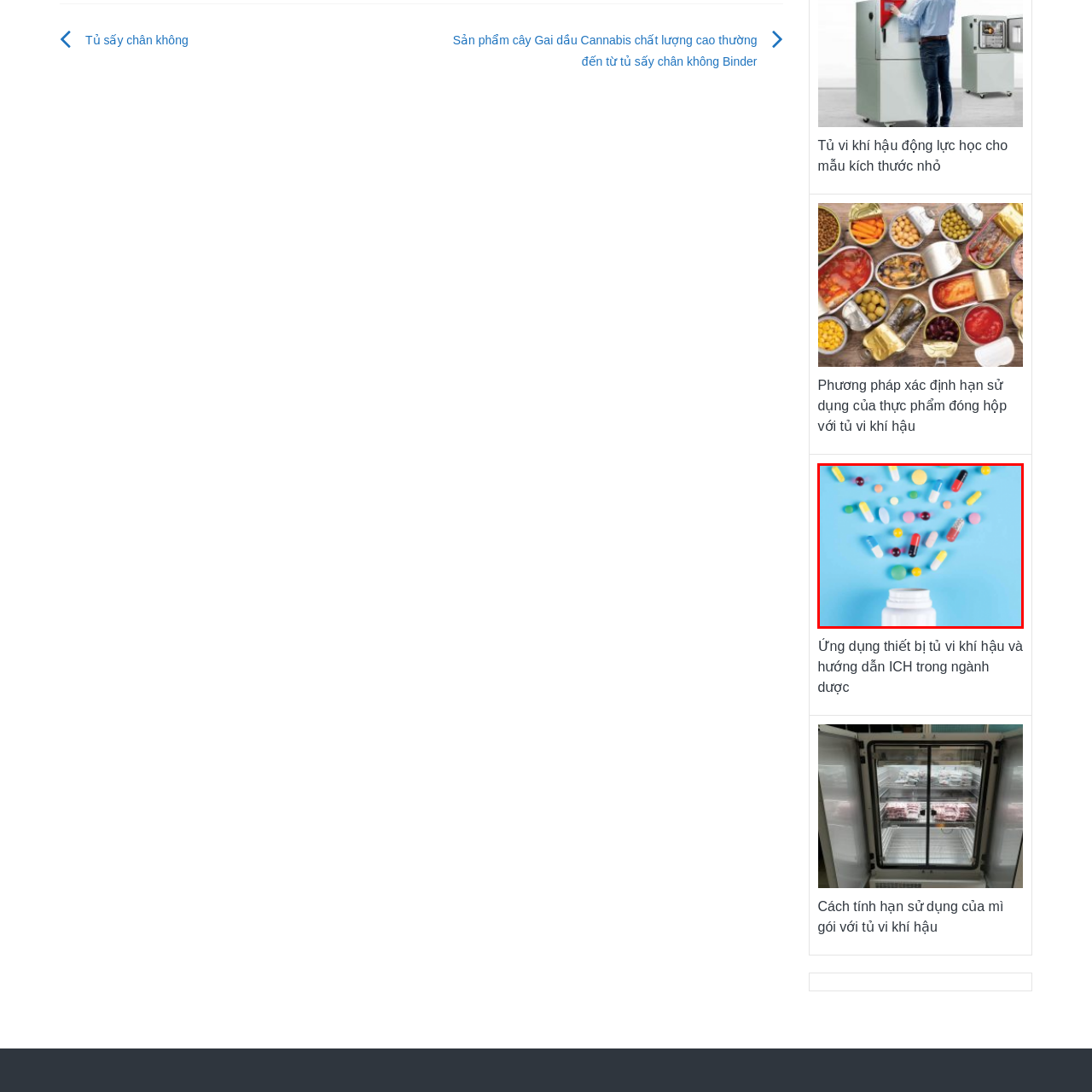Create an extensive description for the image inside the red frame.

This image showcases a dynamic arrangement of various colorful pills, capsules, and tablets cascading from an open white medicine bottle against a bright blue background. The assortment features a range of shapes and colors, including blue, yellow, red, and green, highlighting the rich diversity in pharmaceutical formulations. The bottle, prominently displayed at the bottom of the image, is white and unmarked, emphasizing the focus on the vibrant array of medications above. This visual representation may relate to discussions about the application of climate-controlled cabinets in the pharmaceutical industry, providing insight into storage methods and effectiveness in preserving drug efficacy.